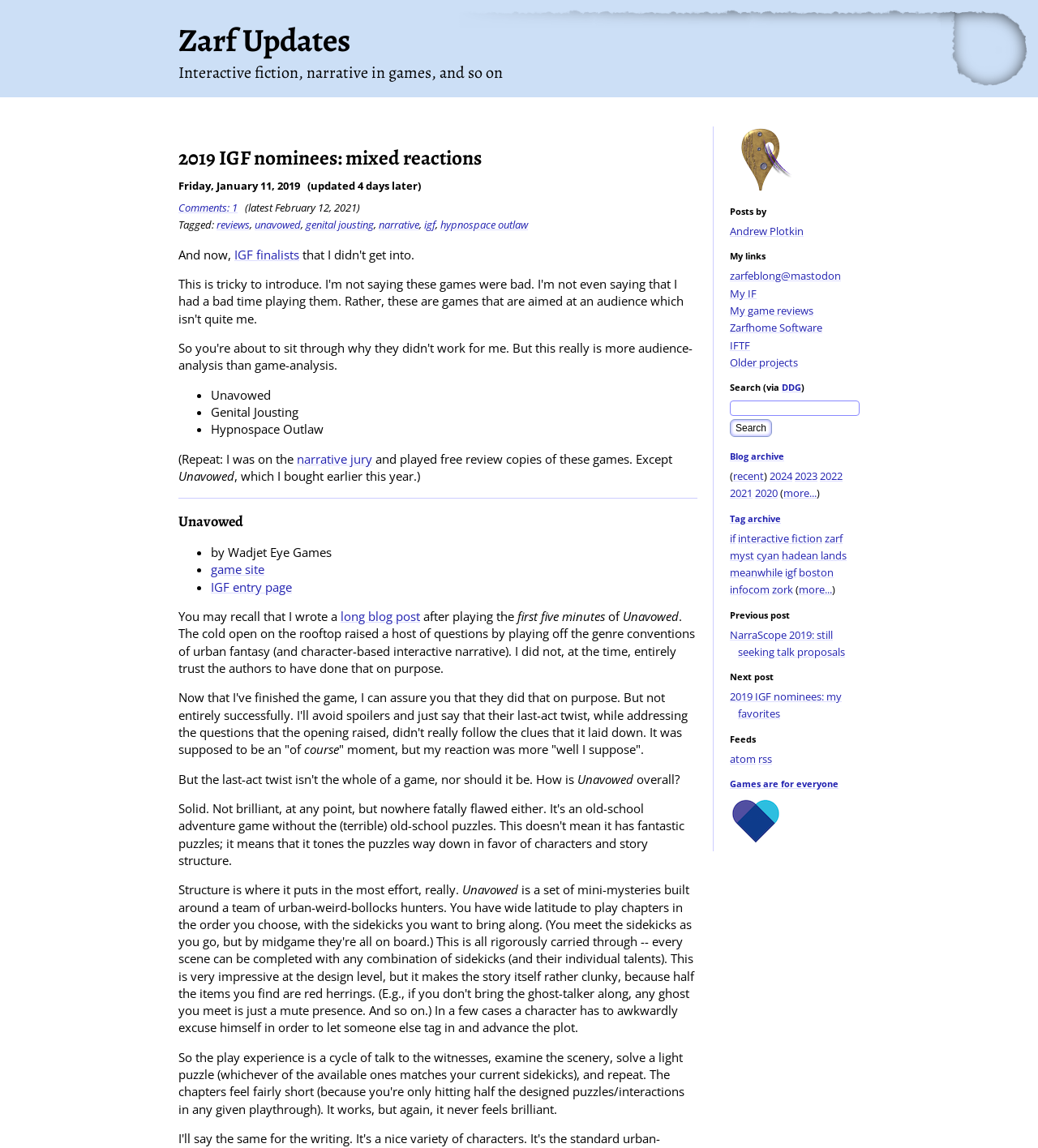What is the search engine used on the webpage?
Examine the webpage screenshot and provide an in-depth answer to the question.

I found the answer by looking at the link element with the text 'DDG' under the heading 'Search (via DDG)', which is likely the search engine used on the webpage.